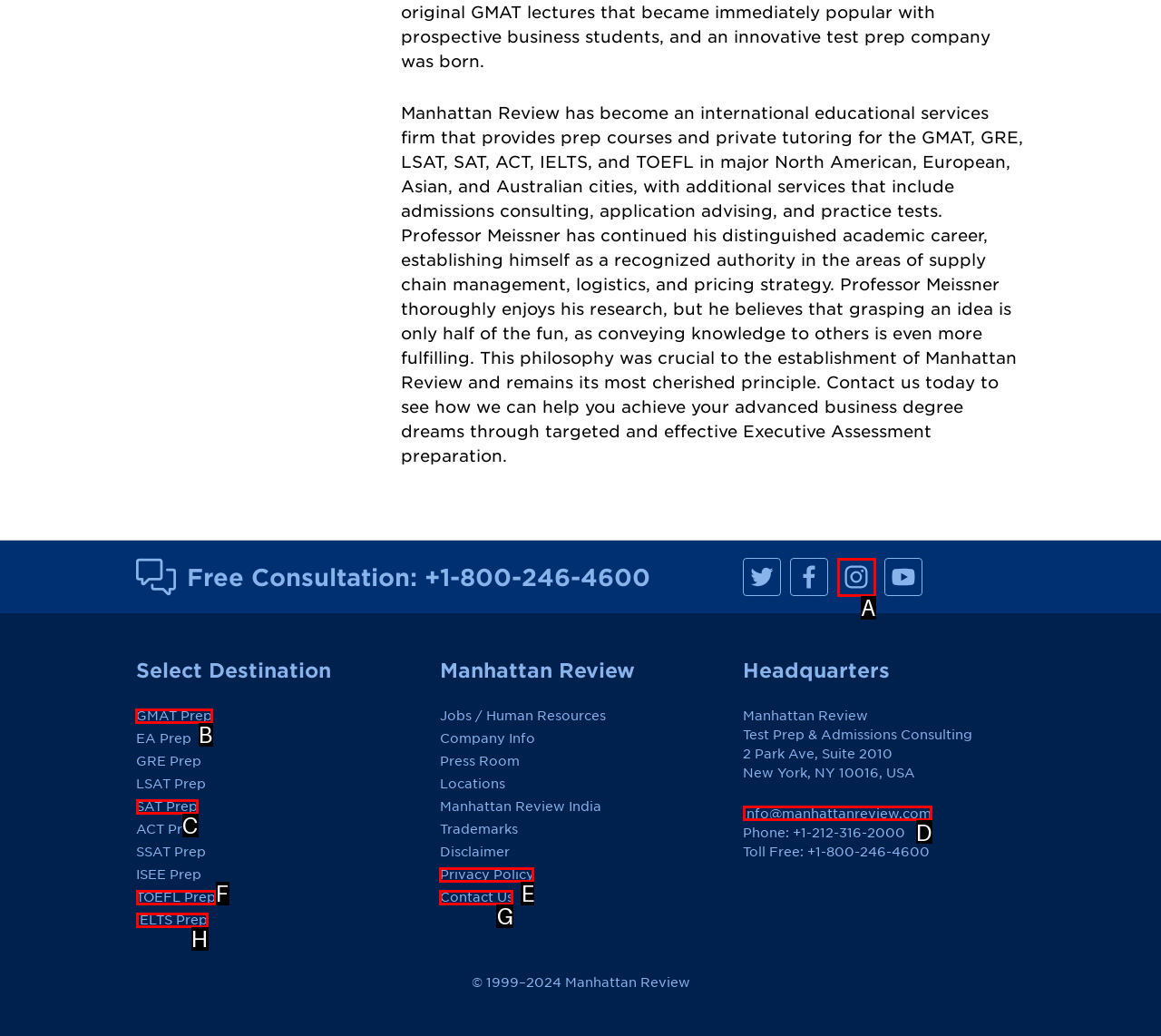Tell me which one HTML element I should click to complete the following task: Select GMAT Prep Answer with the option's letter from the given choices directly.

B